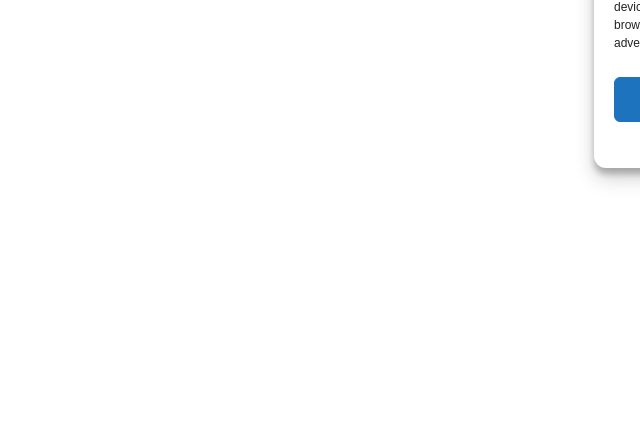What is the purpose of the condiments mentioned?
Using the visual information, respond with a single word or phrase.

To accompany the sandwich